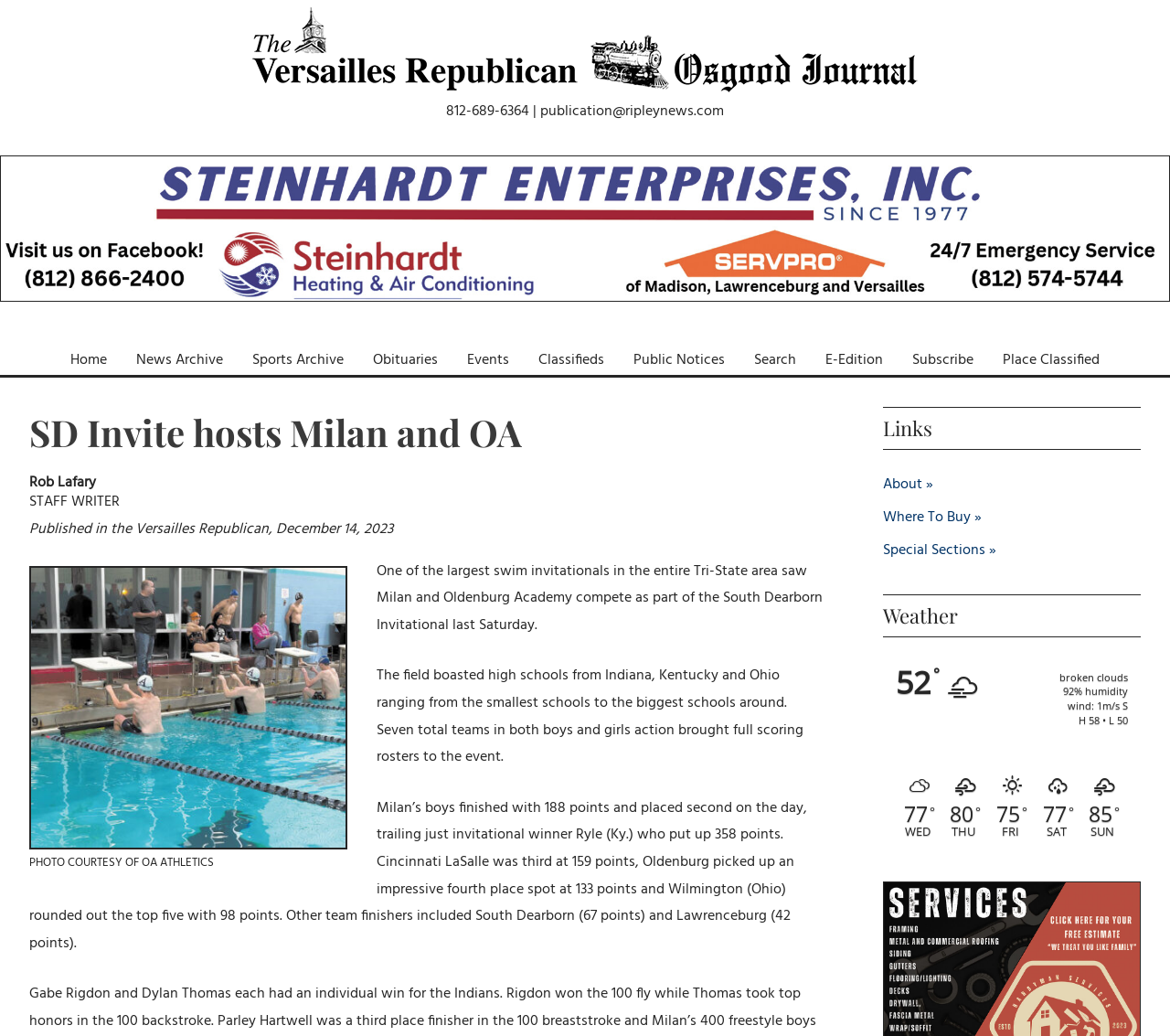What is the phone number of Ripley Publishing Company?
Utilize the image to construct a detailed and well-explained answer.

The phone number can be found in the static text element at the top of the webpage, which reads '812-689-6364 | publication@ripleynews.com'.